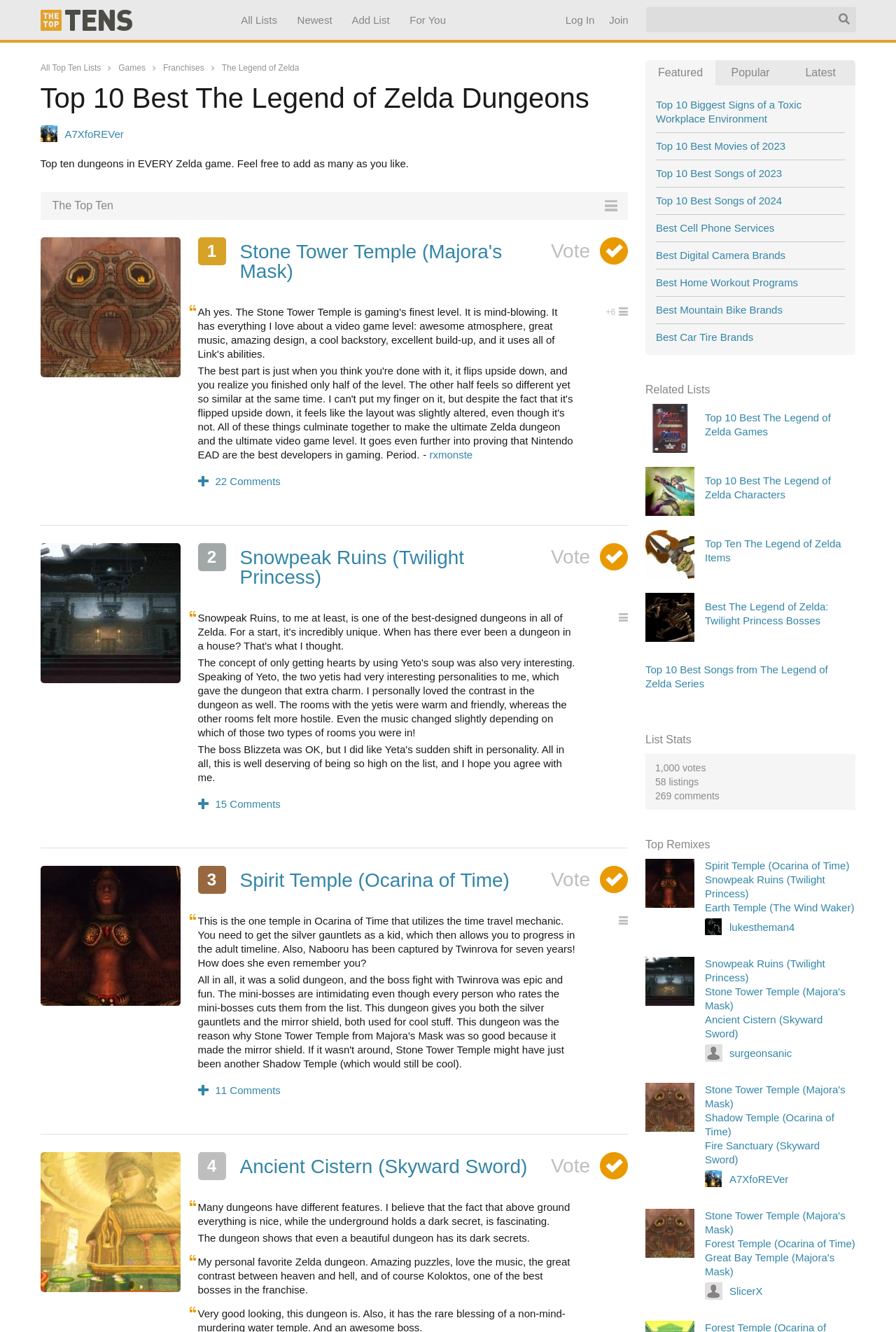Respond to the question below with a concise word or phrase:
What is the text of the first dungeon listed?

Snowpeak Ruins (Twilight Princess)